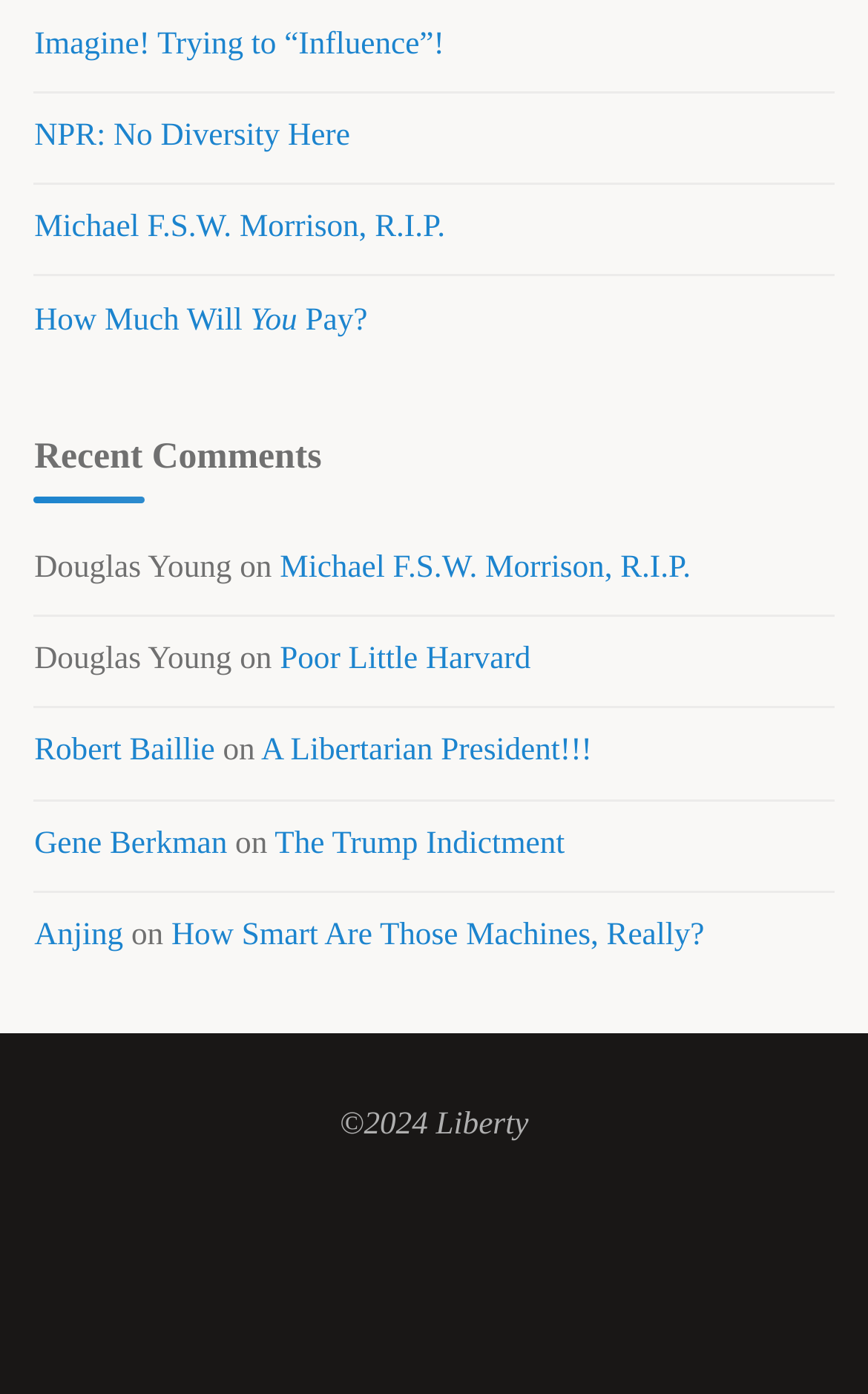Determine the bounding box for the described UI element: "Poor Little Harvard".

[0.322, 0.46, 0.611, 0.486]